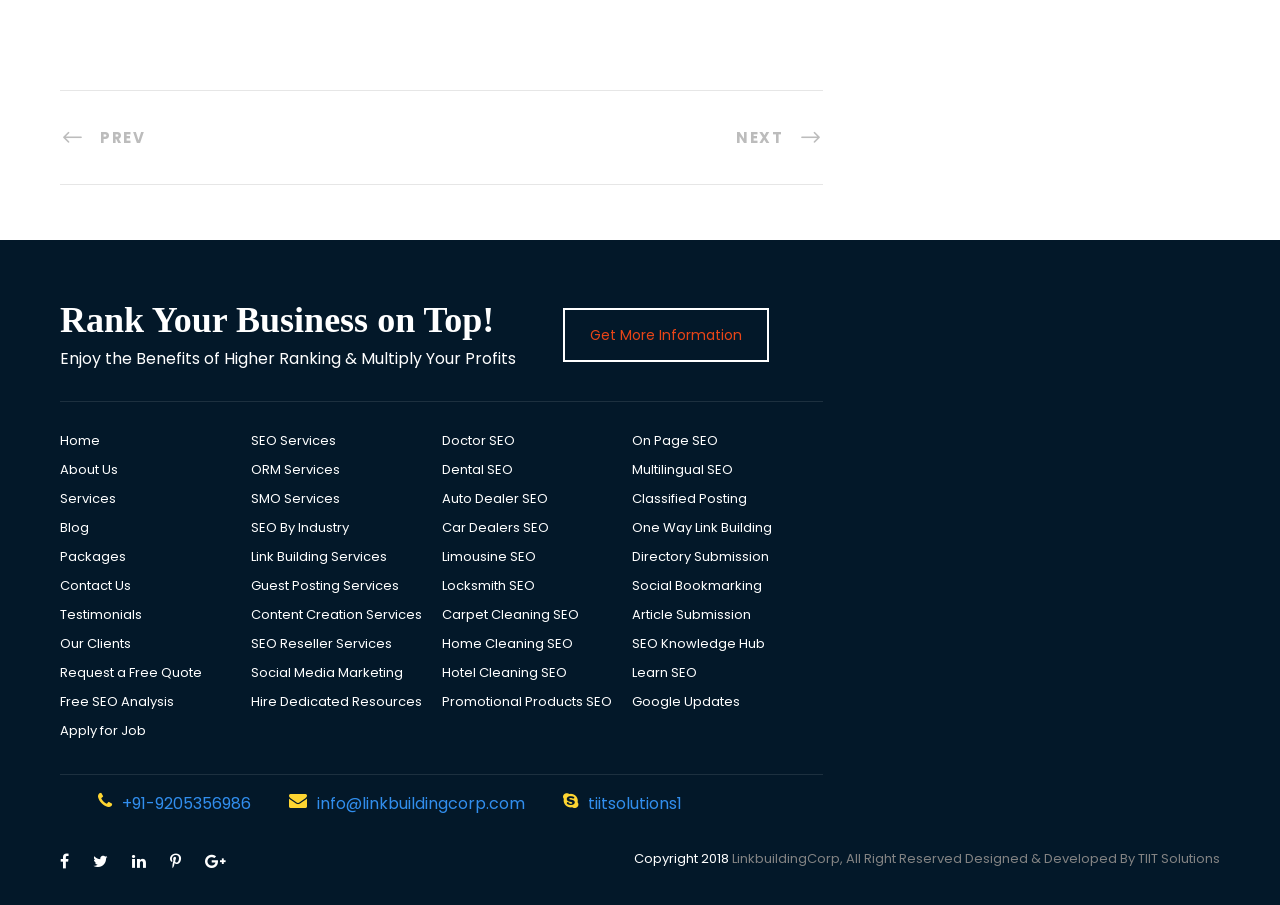How many links are there in the top navigation menu?
Using the visual information from the image, give a one-word or short-phrase answer.

9